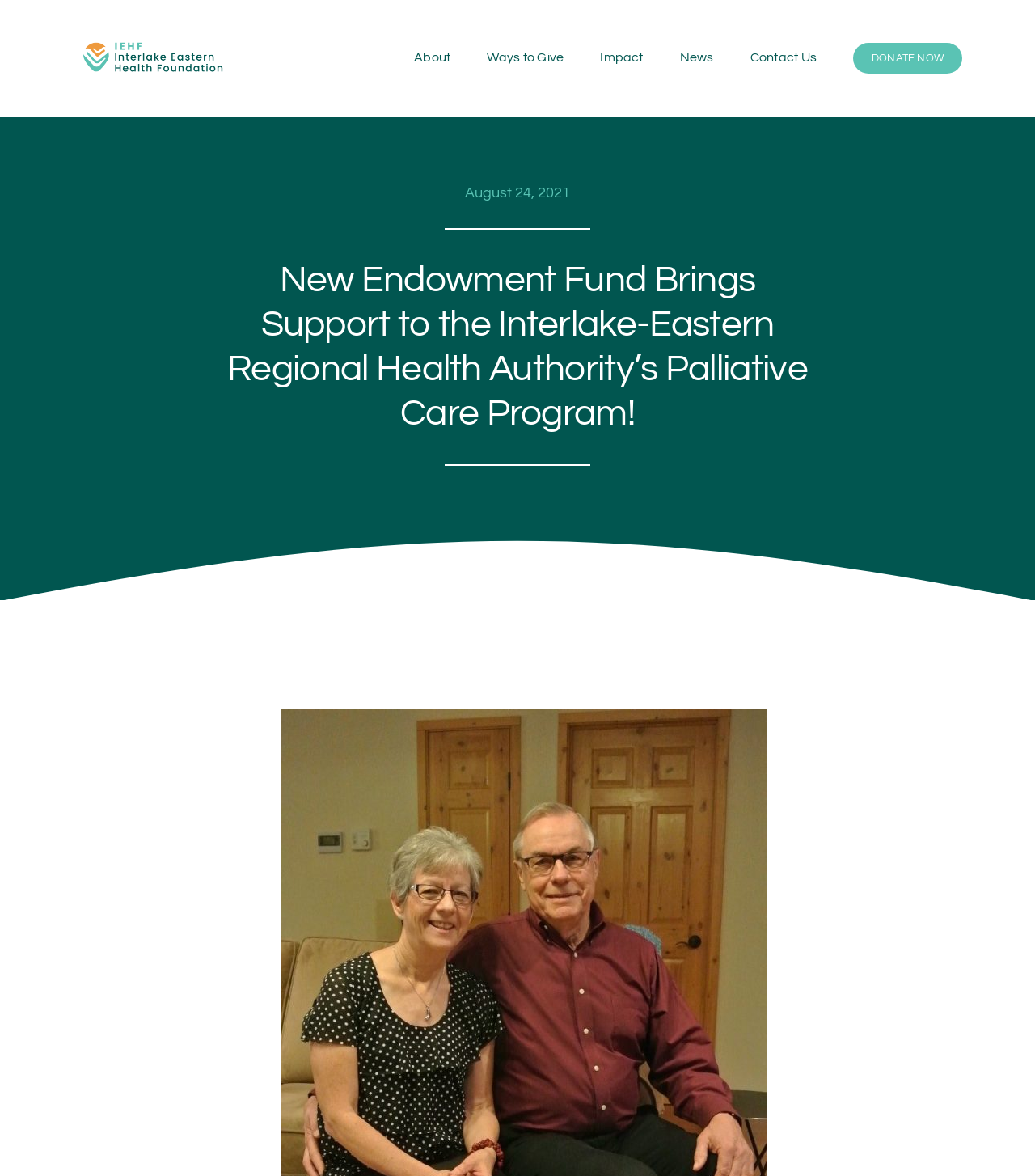What is the name of the organization with a logo at the top left?
Based on the image content, provide your answer in one word or a short phrase.

IEHF